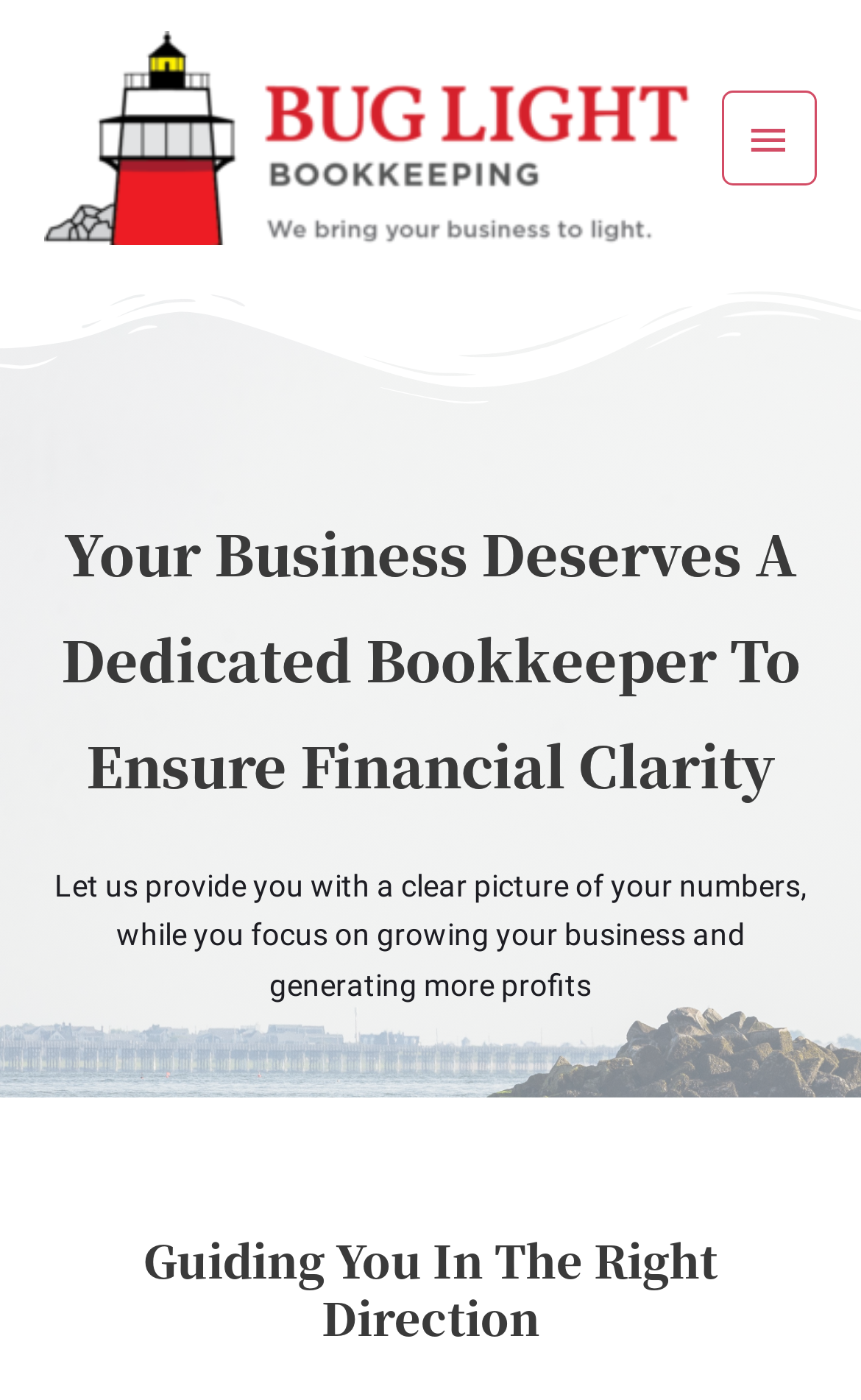Extract the bounding box coordinates for the HTML element that matches this description: "Main Menu". The coordinates should be four float numbers between 0 and 1, i.e., [left, top, right, bottom].

[0.837, 0.064, 0.949, 0.132]